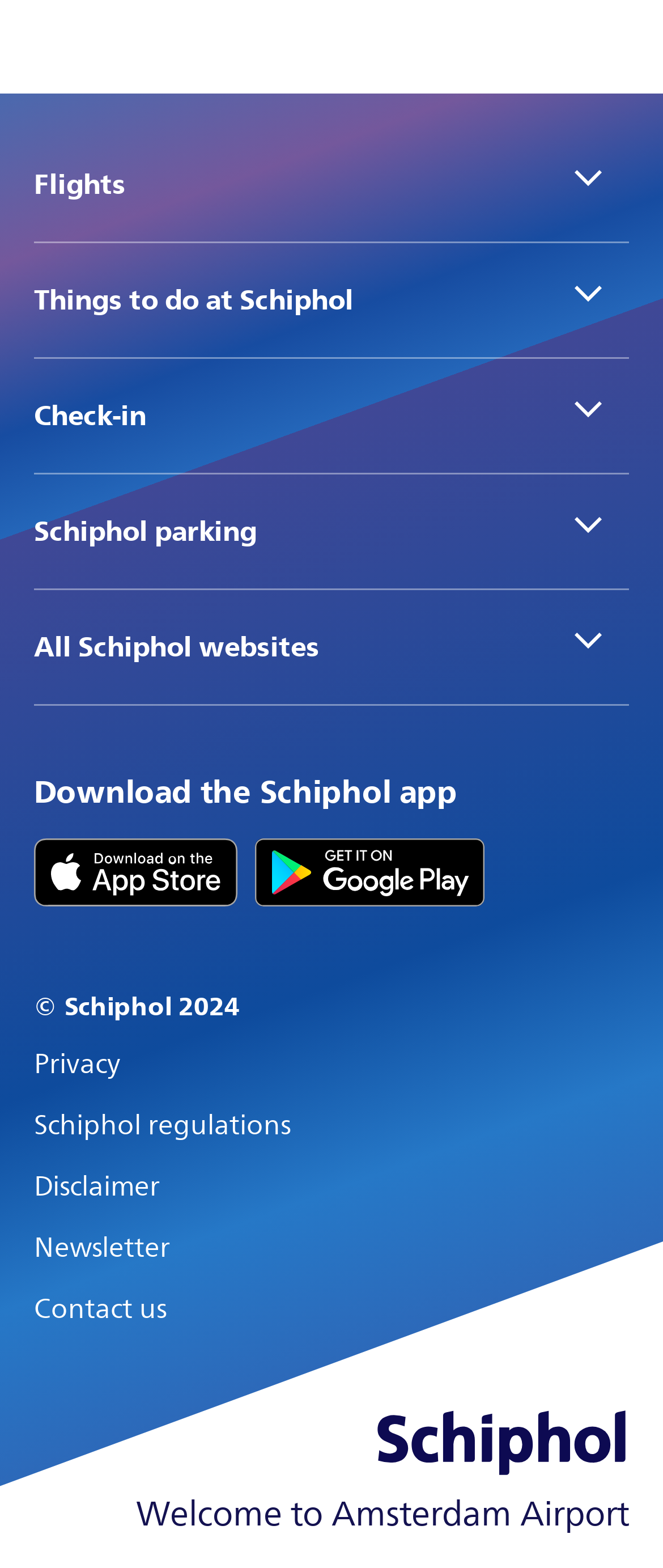What is the purpose of the 'Things to do at Schiphol' section?
Refer to the image and provide a concise answer in one word or phrase.

To provide activities